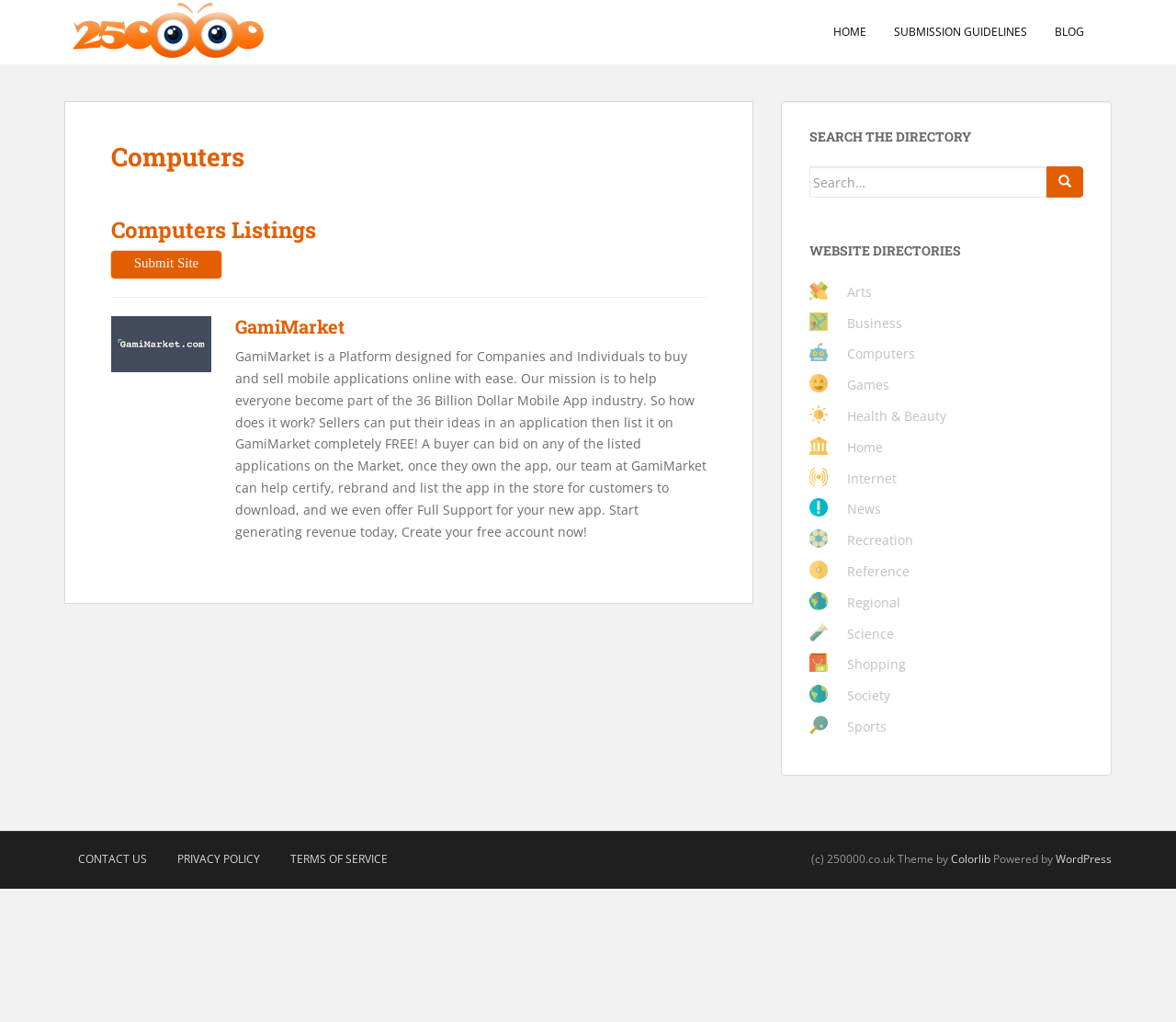Please provide a comprehensive response to the question below by analyzing the image: 
How many links are listed under 'CONTACT US', 'PRIVACY POLICY', and 'TERMS OF SERVICE'?

At the bottom of the webpage, there are three links listed: 'CONTACT US', 'PRIVACY POLICY', and 'TERMS OF SERVICE', which are all related to the website's policies and contact information.